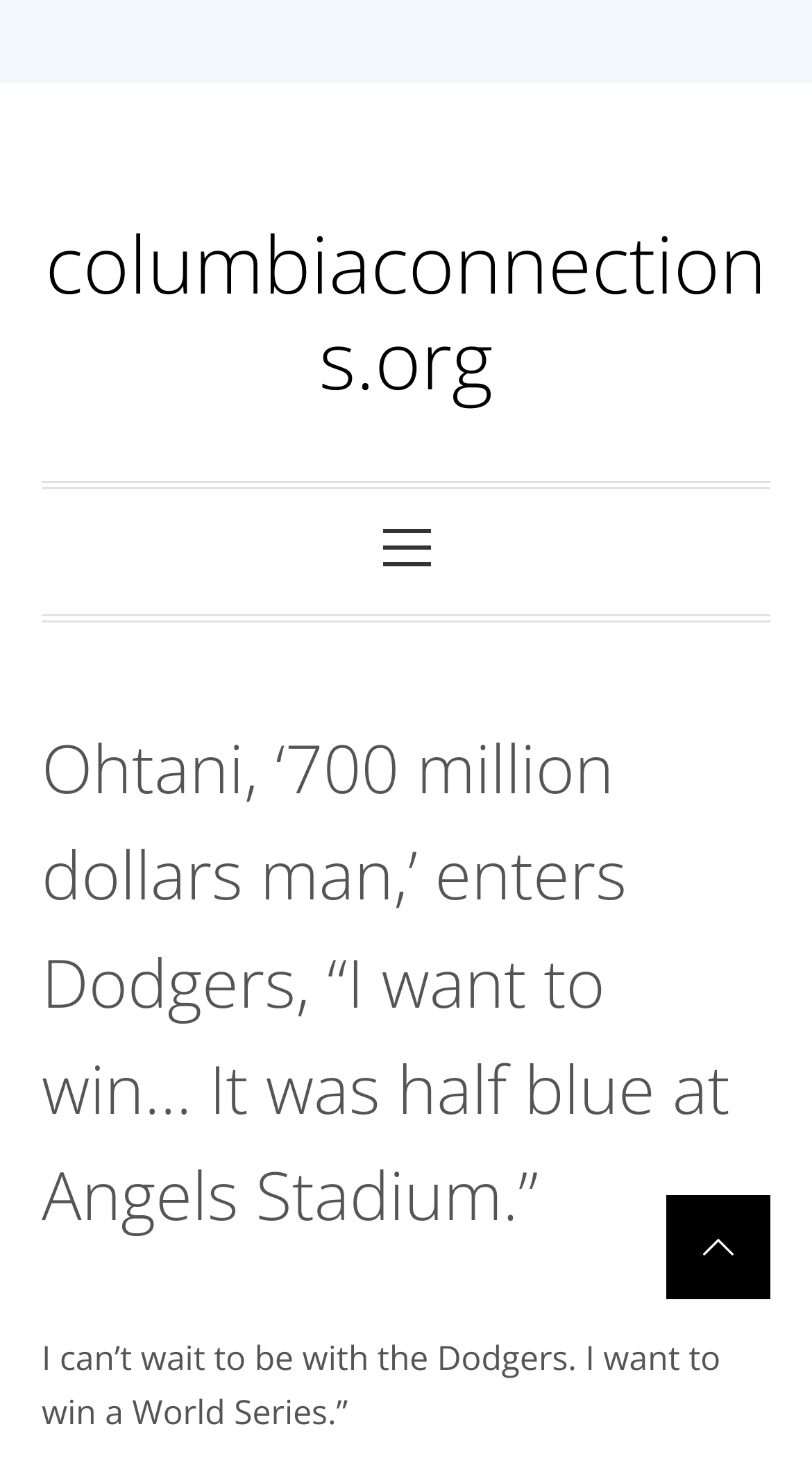Using the information in the image, give a detailed answer to the following question: What is the color of Angels Stadium?

The webpage mentions 'It was half blue at Angels Stadium.' in the heading, indicating that Angels Stadium is half blue in color.